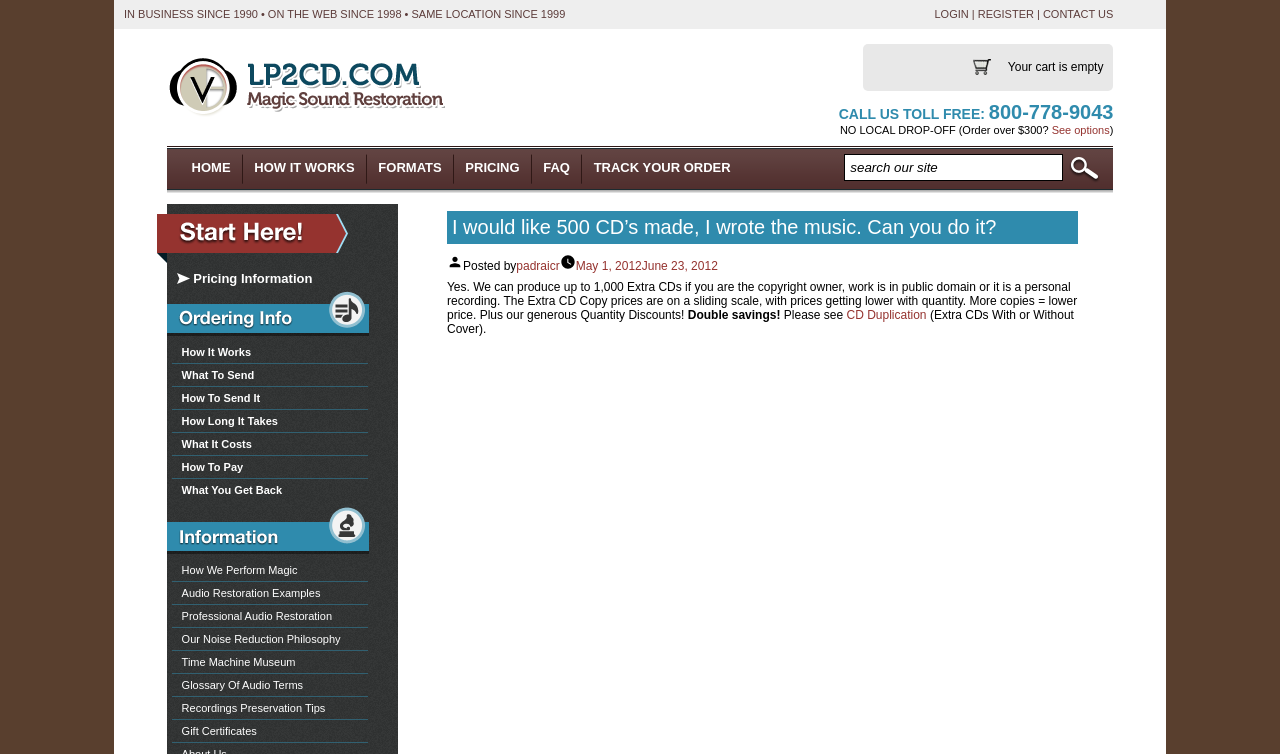Please identify the bounding box coordinates of the clickable region that I should interact with to perform the following instruction: "Enter your name in the 'Name' field". The coordinates should be expressed as four float numbers between 0 and 1, i.e., [left, top, right, bottom].

None